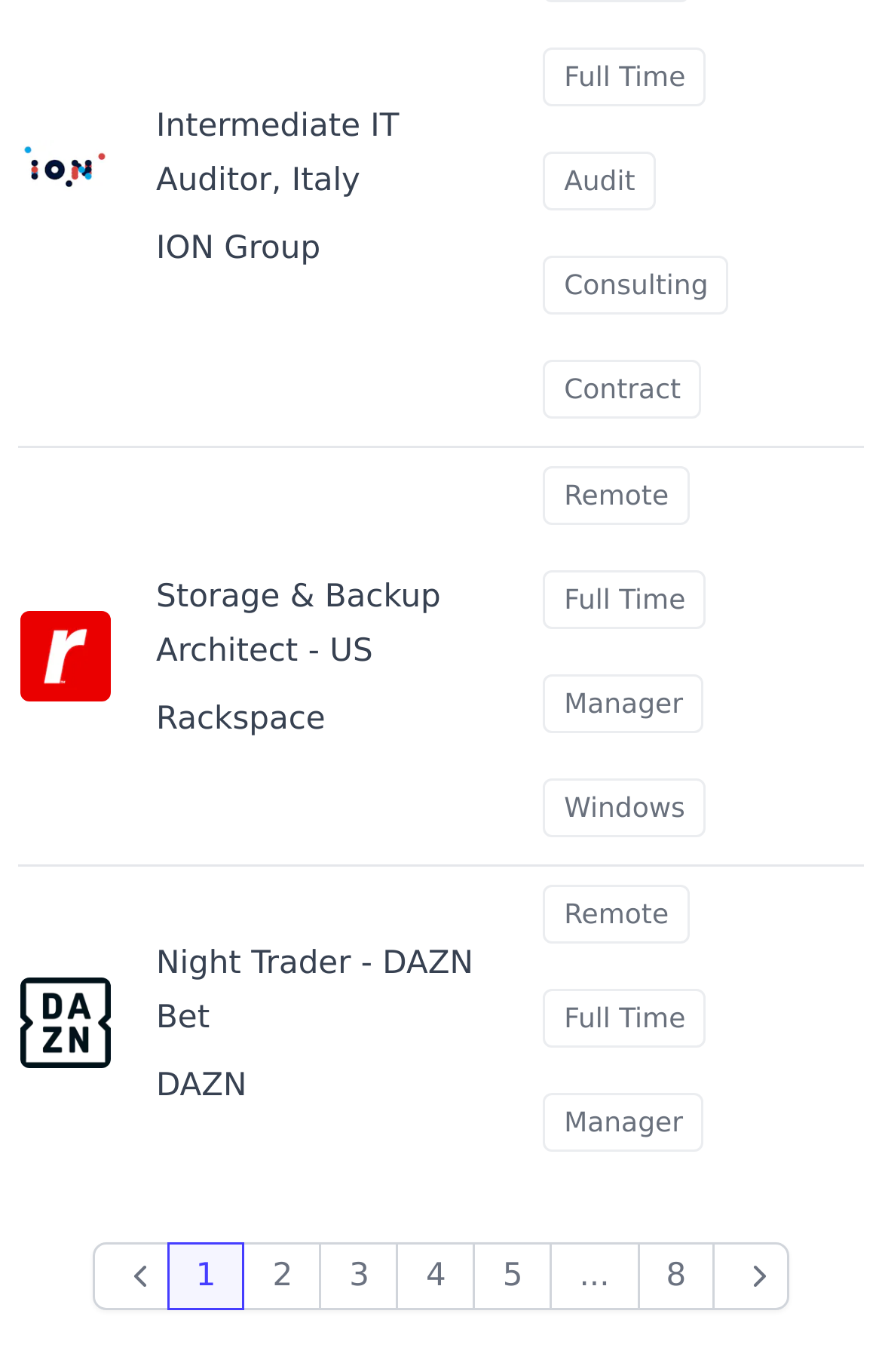What is the purpose of the links at the bottom of the page?
Can you provide a detailed and comprehensive answer to the question?

The links at the bottom of the page are 'Previous', '1', '2', '3', '4', '5', '...', '8', 'Next', which are used for pagination, allowing users to navigate through multiple pages of job listings.